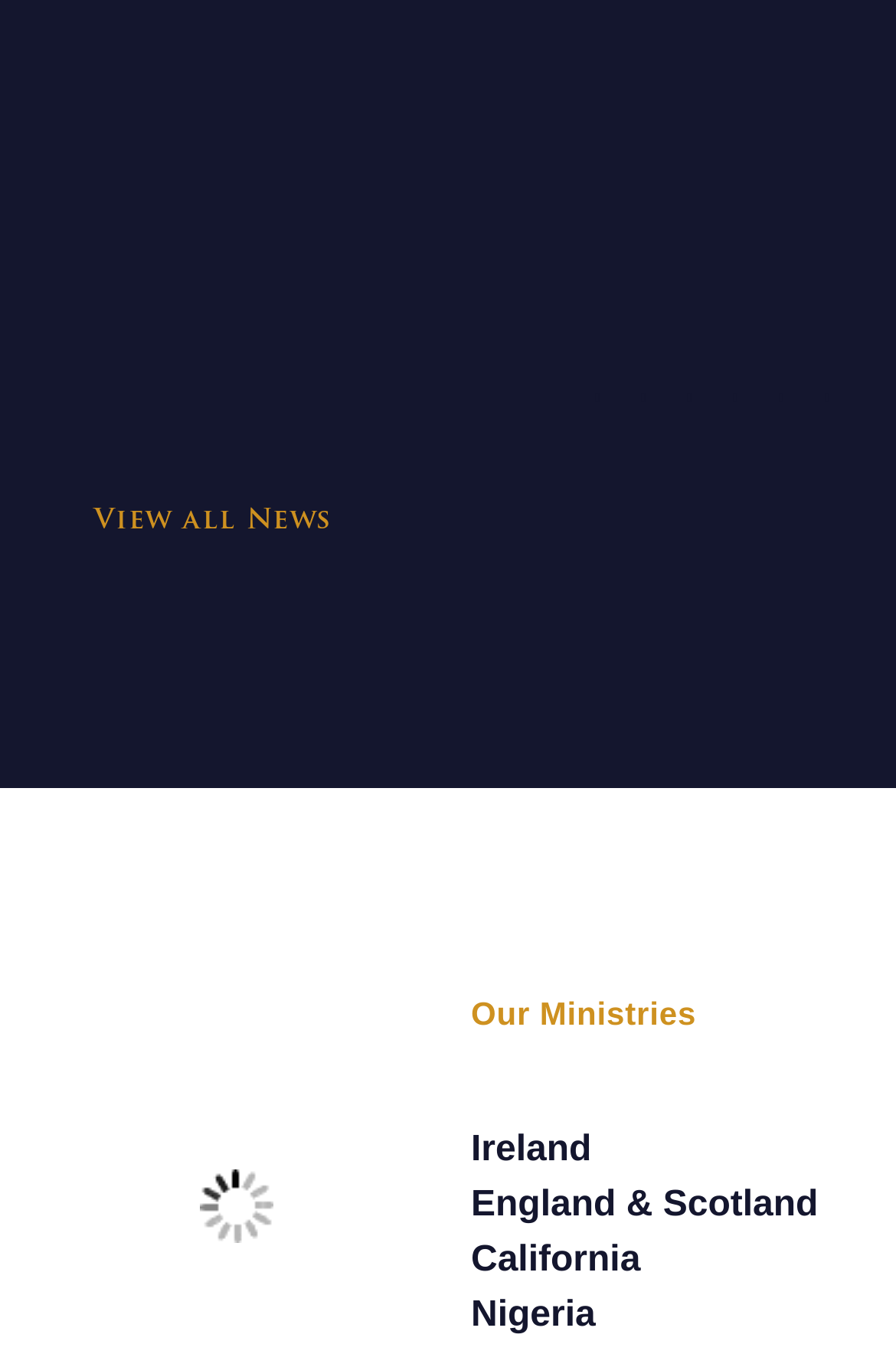What is the orientation of the tablist? Examine the screenshot and reply using just one word or a brief phrase.

horizontal